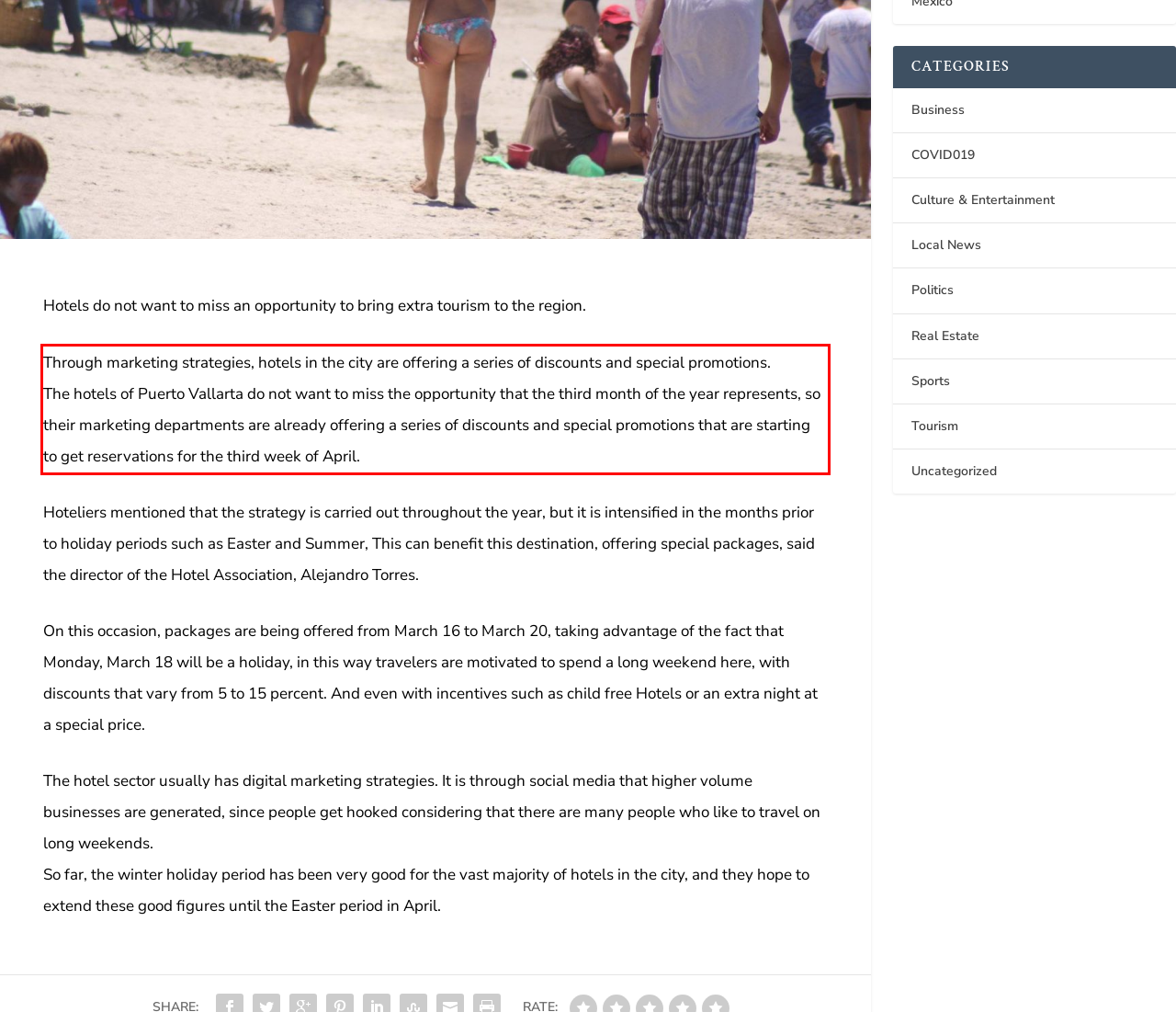You are given a screenshot with a red rectangle. Identify and extract the text within this red bounding box using OCR.

Through marketing strategies, hotels in the city are offering a series of discounts and special promotions. The hotels of Puerto Vallarta do not want to miss the opportunity that the third month of the year represents, so their marketing departments are already offering a series of discounts and special promotions that are starting to get reservations for the third week of April.